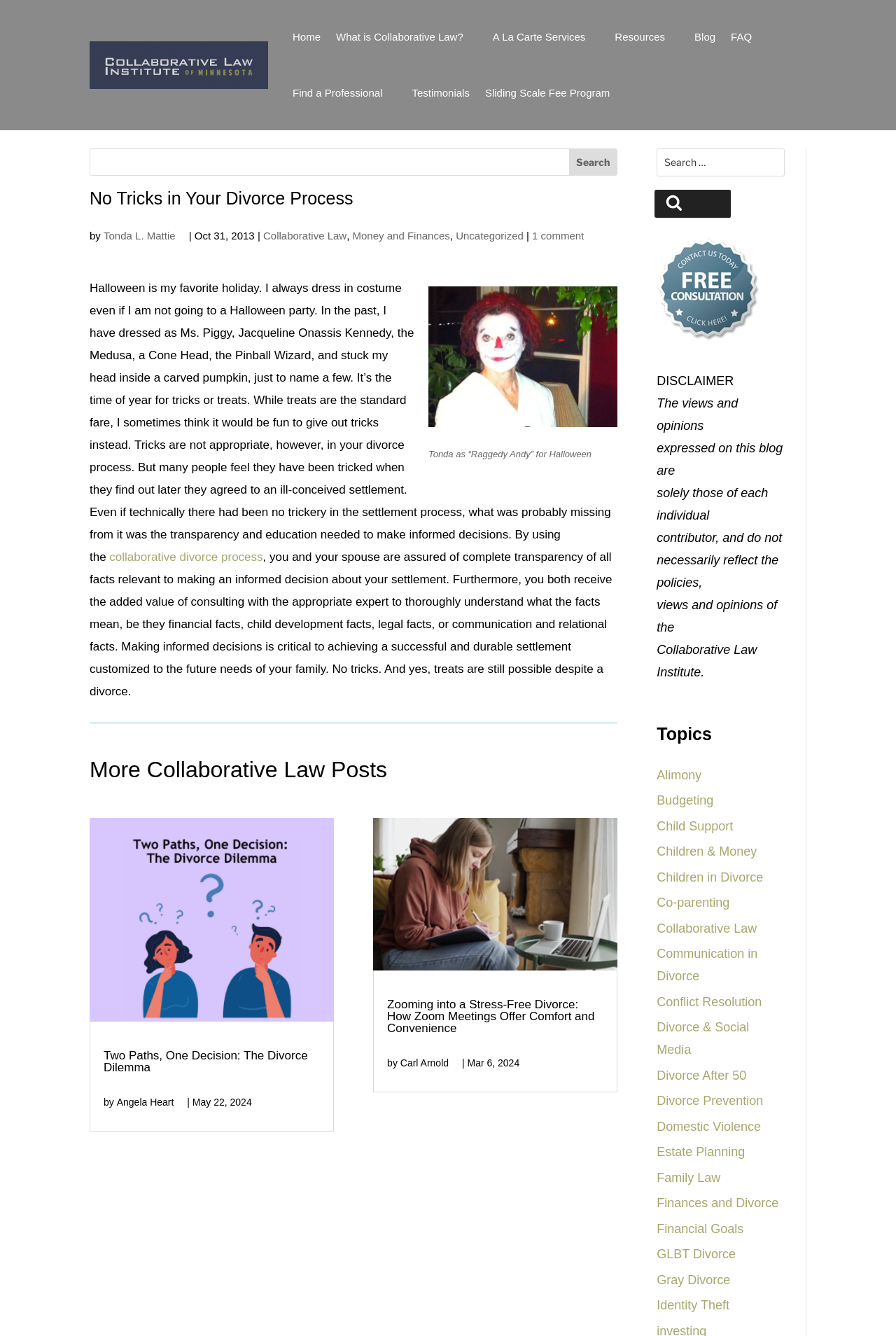Provide a short answer to the following question with just one word or phrase: What is the name of the institute mentioned on the webpage?

Collaborative Law Institute